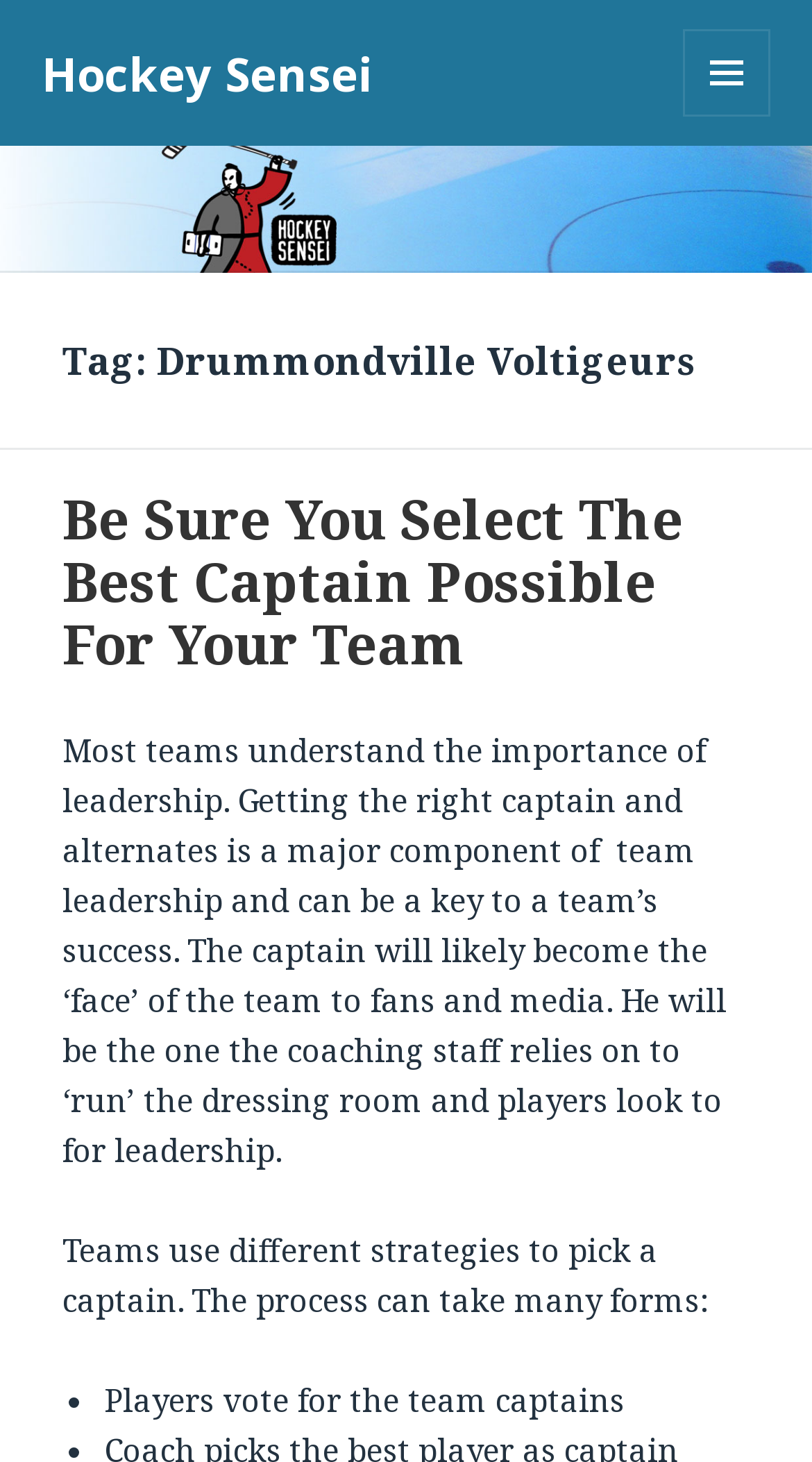Create a detailed narrative describing the layout and content of the webpage.

The webpage is about the Drummondville Voltigeurs, a hockey team, and appears to be an article or blog post discussing the importance of team leadership and selecting the right captain. 

At the top left of the page, there is a link to "Hockey Sensei". On the top right, there is a button with a menu and widgets icon. 

Below the top section, there is a header section that spans the entire width of the page. Within this section, there is a heading that reads "Tag: Drummondville Voltigeurs" on the left side, followed by another header section that takes up the full width of the page. 

Inside the second header section, there is a heading that reads "Be Sure You Select The Best Captain Possible For Your Team", which is also a clickable link. Below this heading, there is a block of text that discusses the importance of leadership in hockey teams and the role of the captain. 

Further down, there is another block of text that explains different strategies teams use to pick a captain, followed by a bullet point that reads "Players vote for the team captains".